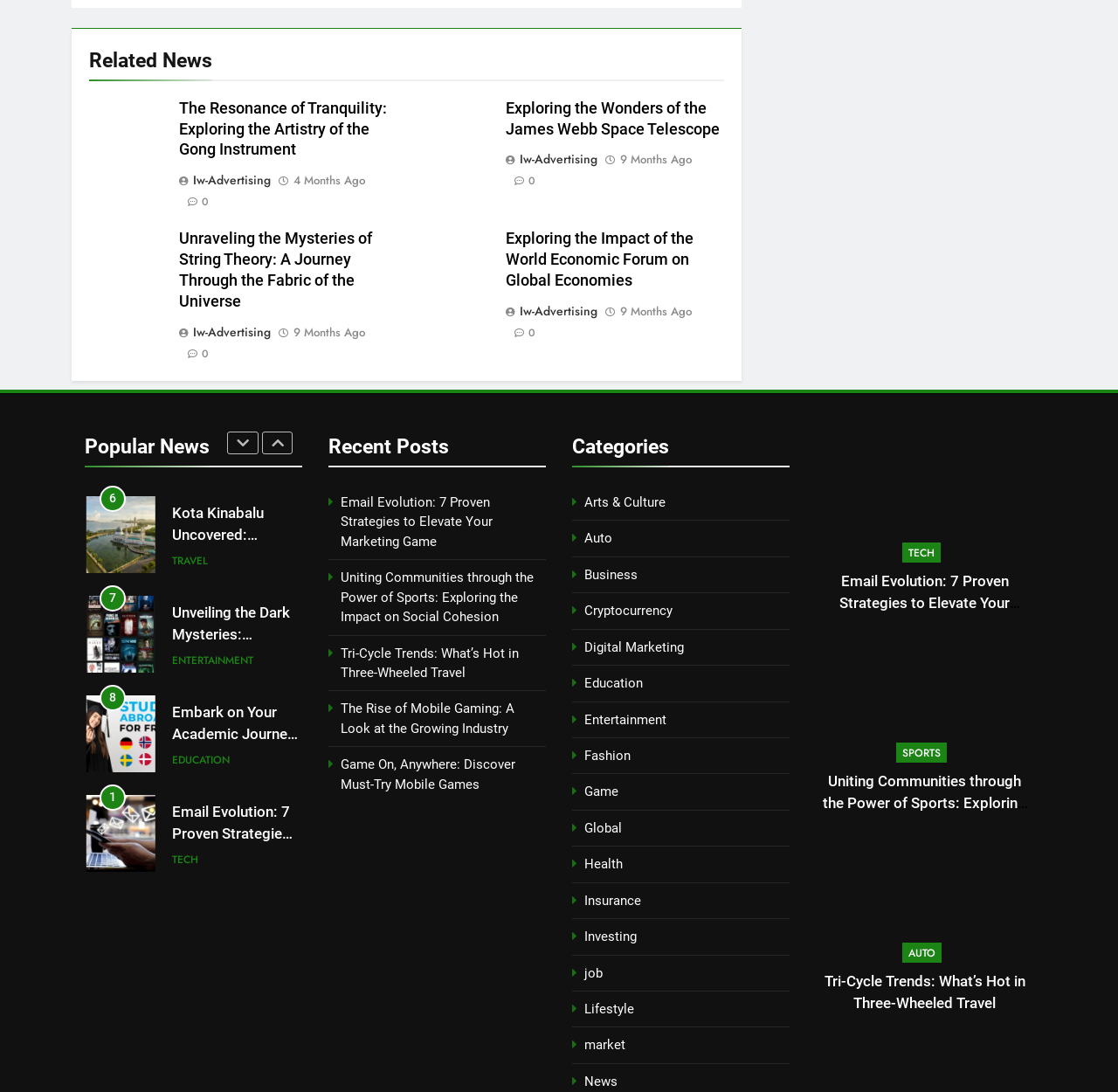Please identify the bounding box coordinates of the element's region that I should click in order to complete the following instruction: "Read the article about the Gong Instrument". The bounding box coordinates consist of four float numbers between 0 and 1, i.e., [left, top, right, bottom].

[0.16, 0.09, 0.356, 0.147]